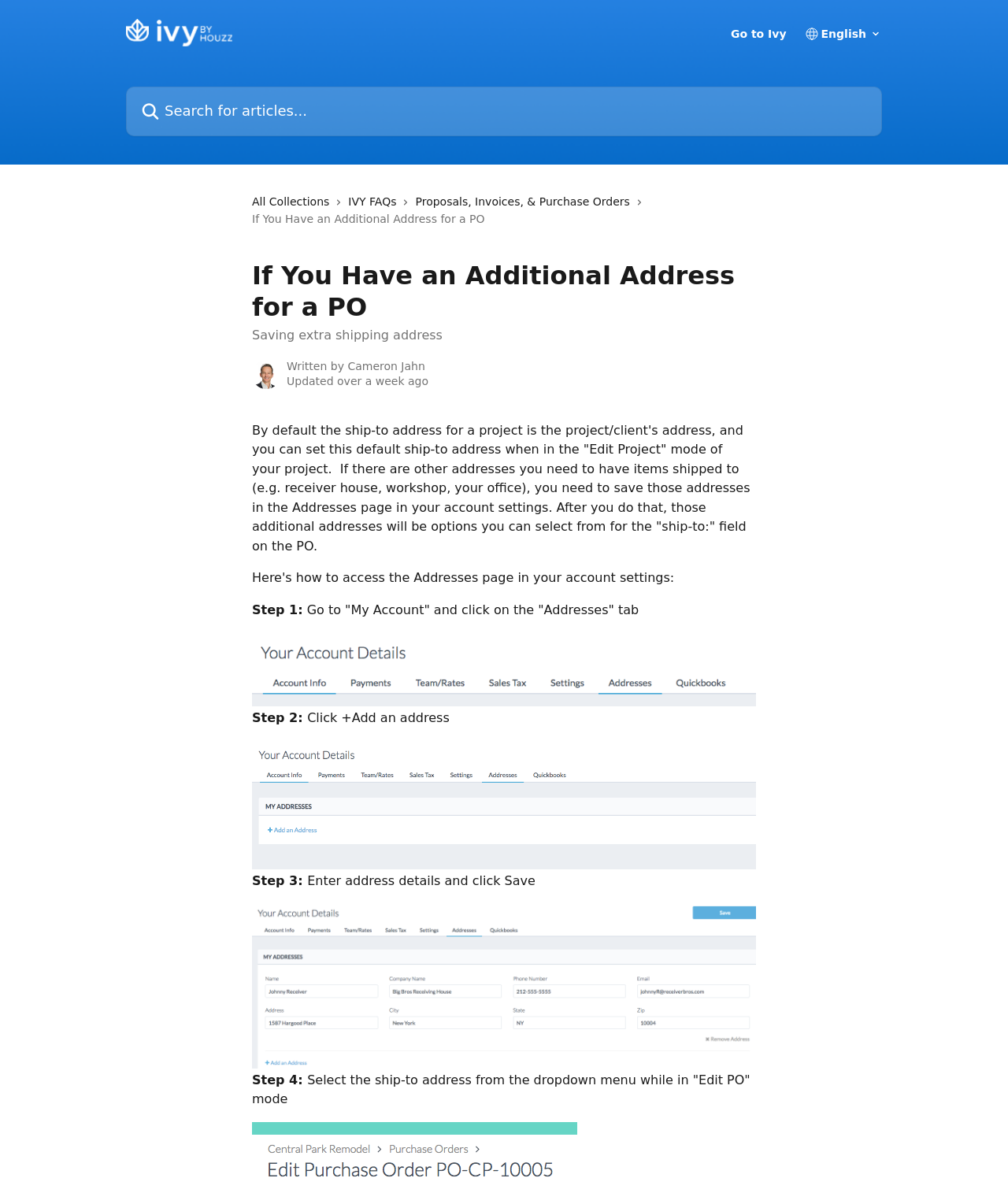How many steps are there to save an additional shipping address?
Answer the question with detailed information derived from the image.

The webpage provides a step-by-step guide to saving an additional shipping address, which consists of 4 steps: going to the 'My Account' page, clicking on the 'Addresses' tab, clicking '+Add an address', and entering address details and clicking 'Save'.